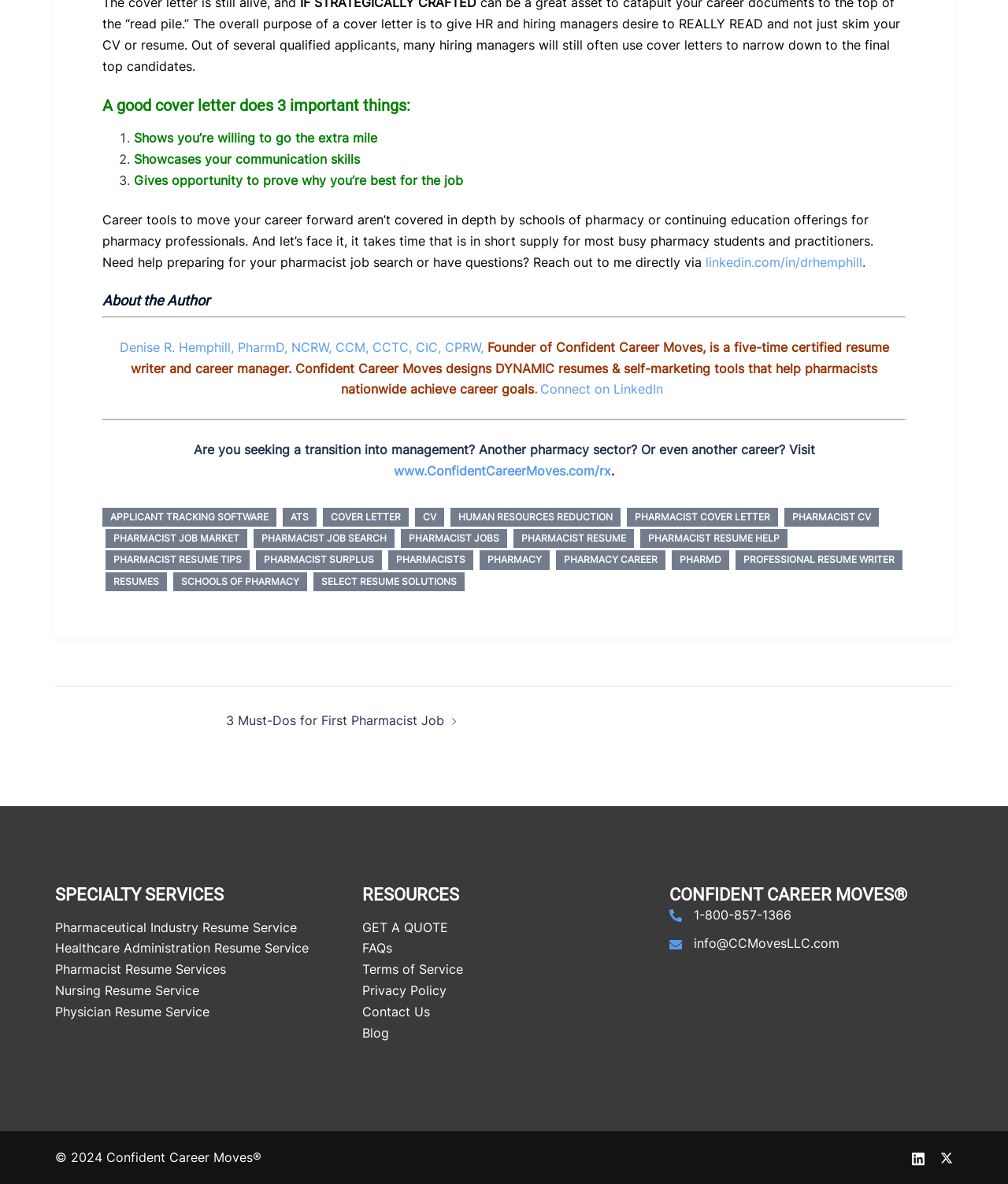Specify the bounding box coordinates for the region that must be clicked to perform the given instruction: "Call the phone number".

None